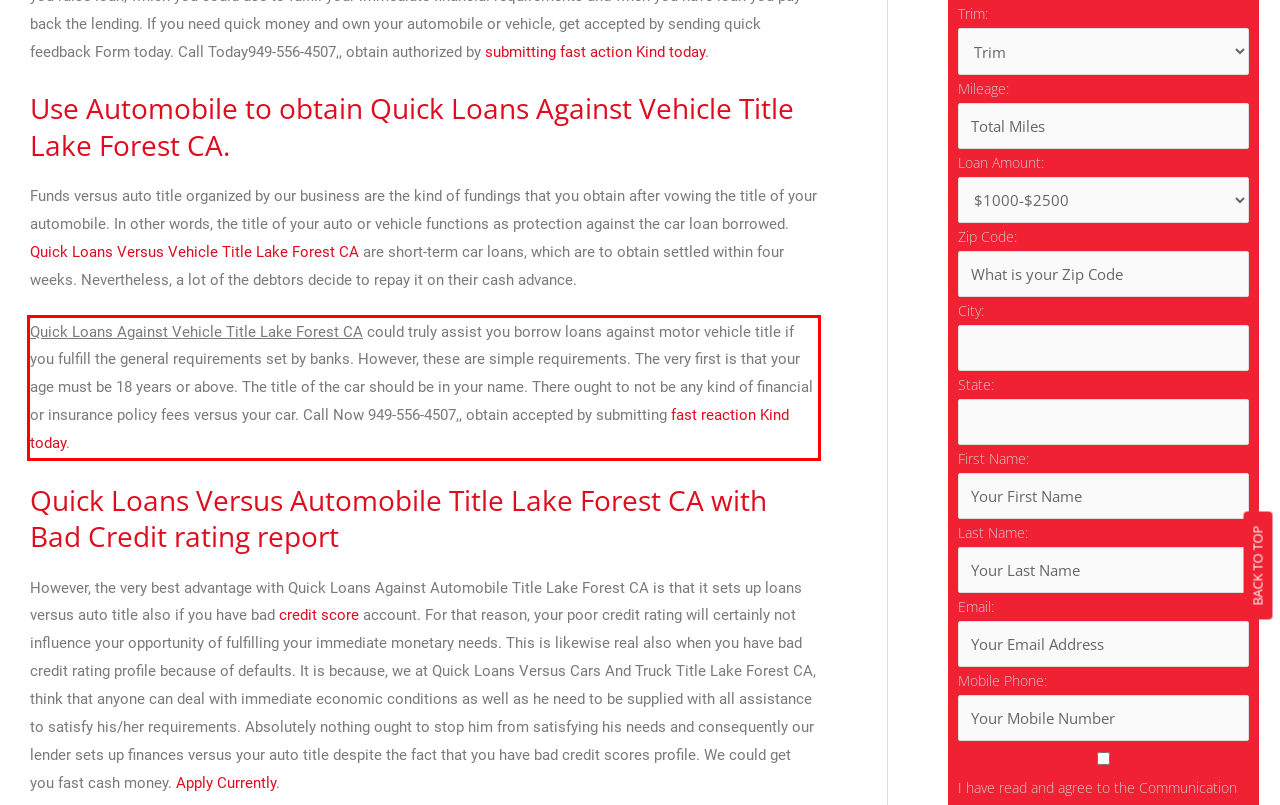You are given a webpage screenshot with a red bounding box around a UI element. Extract and generate the text inside this red bounding box.

Quick Loans Against Vehicle Title Lake Forest CA could truly assist you borrow loans against motor vehicle title if you fulfill the general requirements set by banks. However, these are simple requirements. The very first is that your age must be 18 years or above. The title of the car should be in your name. There ought to not be any kind of financial or insurance policy fees versus your car. Call Now 949-556-4507,, obtain accepted by submitting fast reaction Kind today.